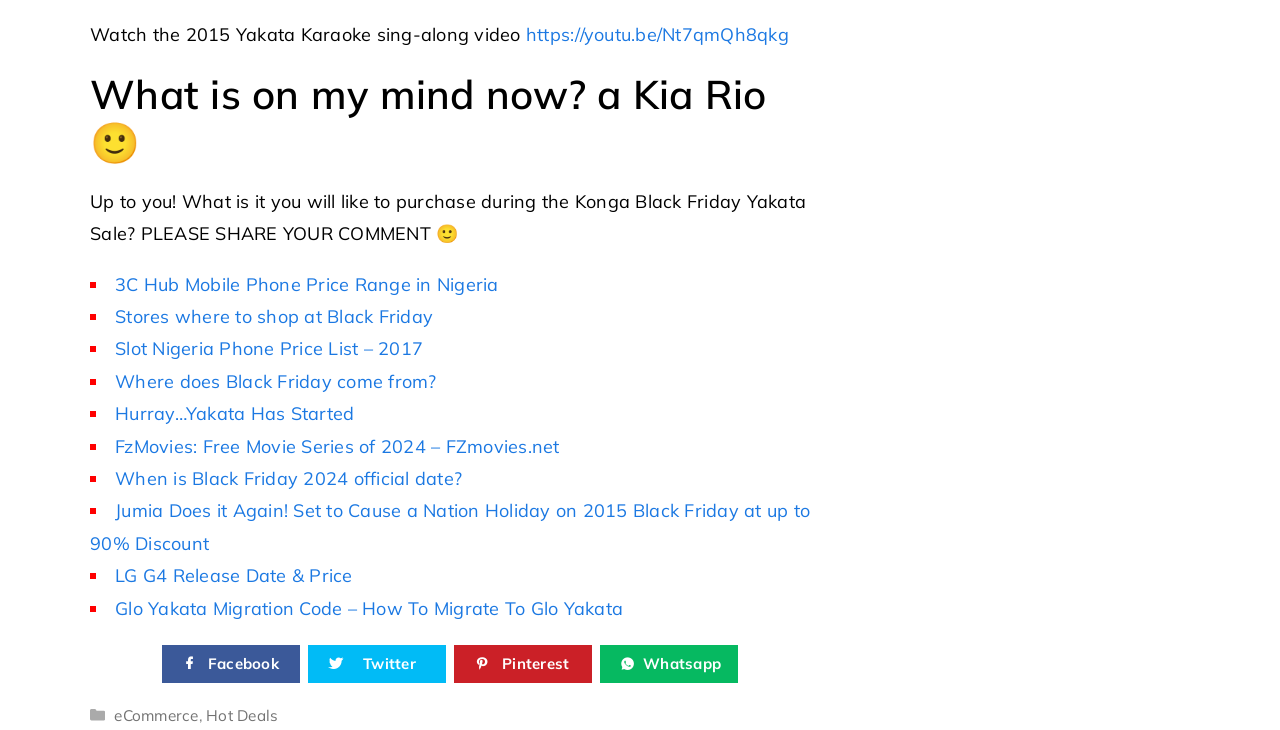Please locate the UI element described by "Facebook" and provide its bounding box coordinates.

[0.126, 0.883, 0.234, 0.935]